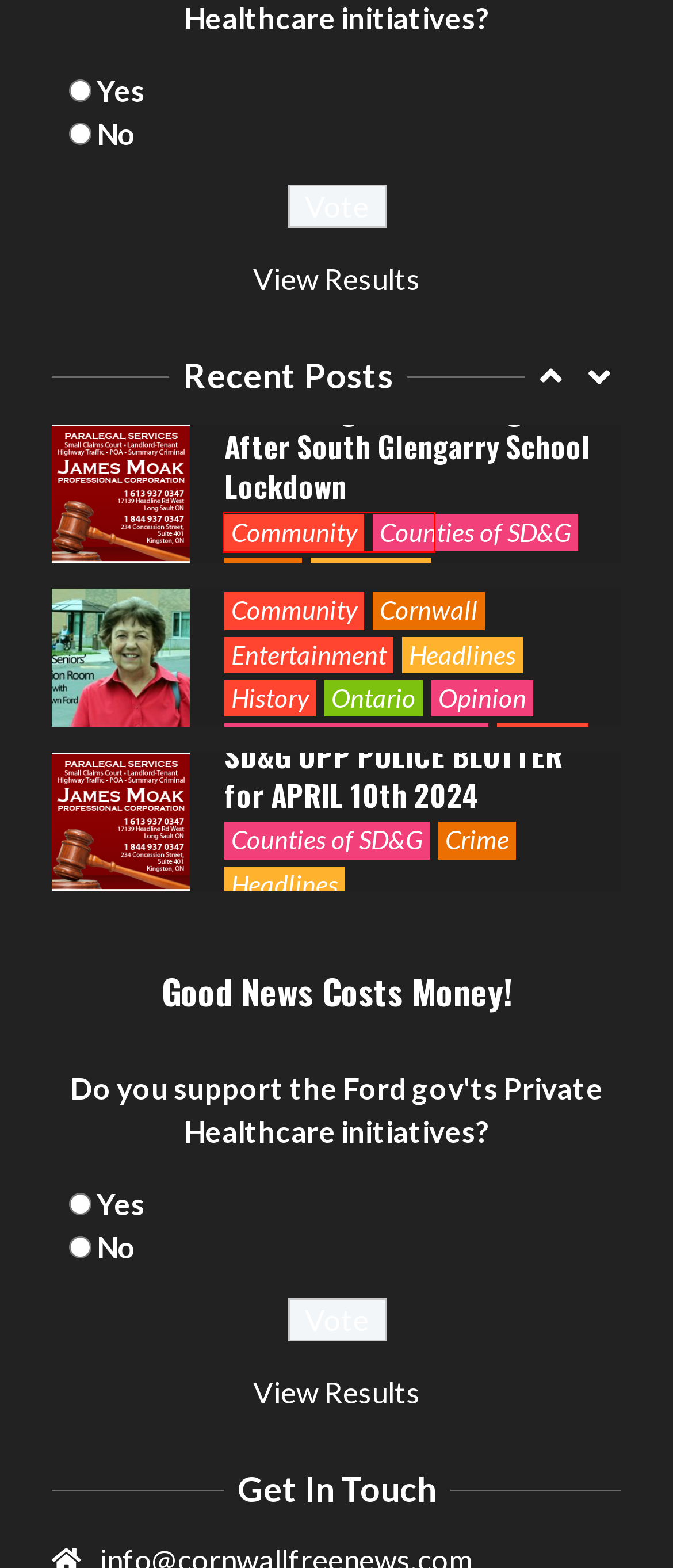Take a look at the provided webpage screenshot featuring a red bounding box around an element. Select the most appropriate webpage description for the page that loads after clicking on the element inside the red bounding box. Here are the candidates:
A. Health & Wellness – The Cornwall Free News
B. Opinion – The Cornwall Free News
C. SD&G OPP POLICE BLOTTER for APRIL 10th 2024 – The Cornwall Free News
D. Seniors – The Cornwall Free News
E. Seniors Situation Room by Dawn Ford – Happy Victoria Day Weekend! – The Cornwall Free News
F. Seniors Situation by Dawn Ford – The Cornwall Free News
G. History – The Cornwall Free News
H. RCMP Charge 4 with Human Smuggling Near Cornwall Ontario – The Cornwall Free News

A